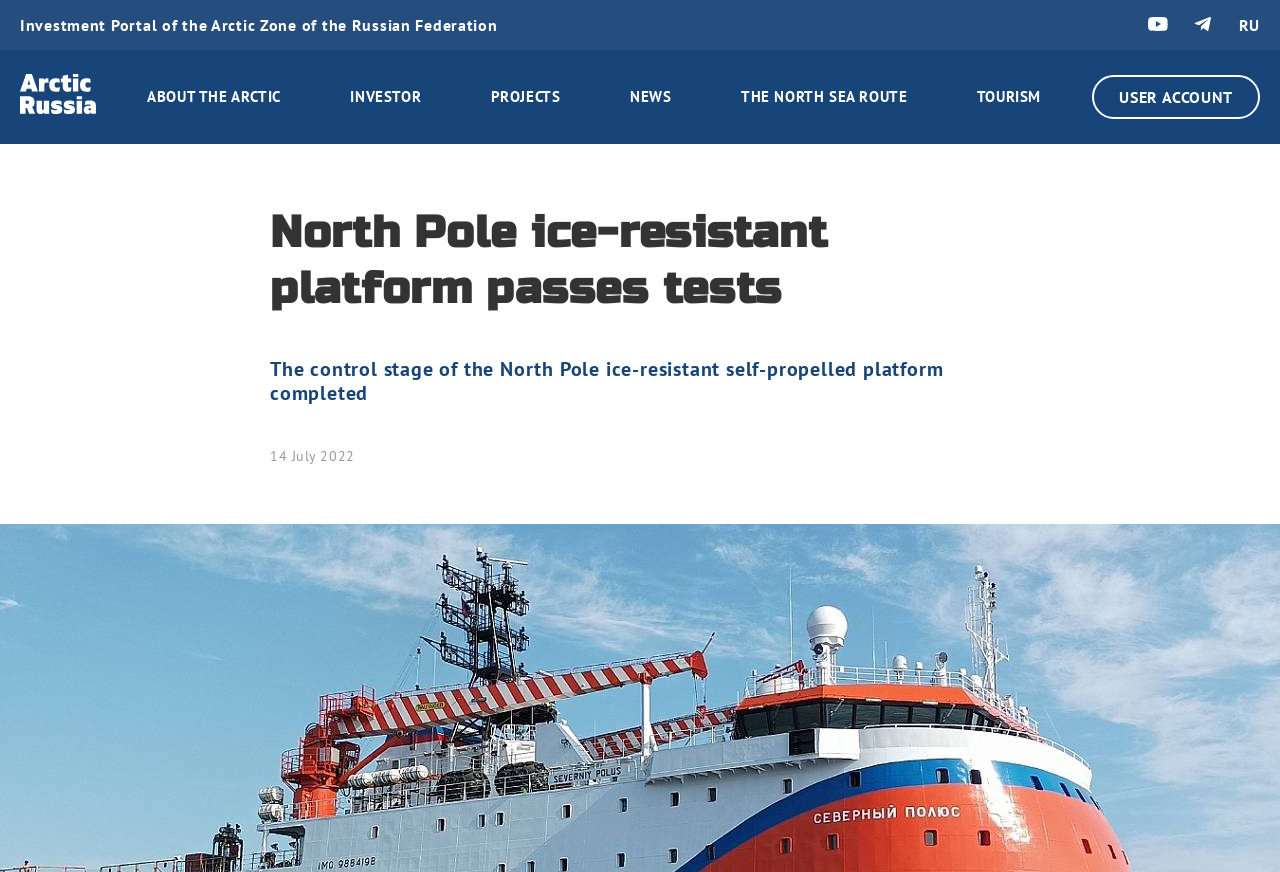Extract the main heading from the webpage content.

North Pole ice-resistant platform passes tests